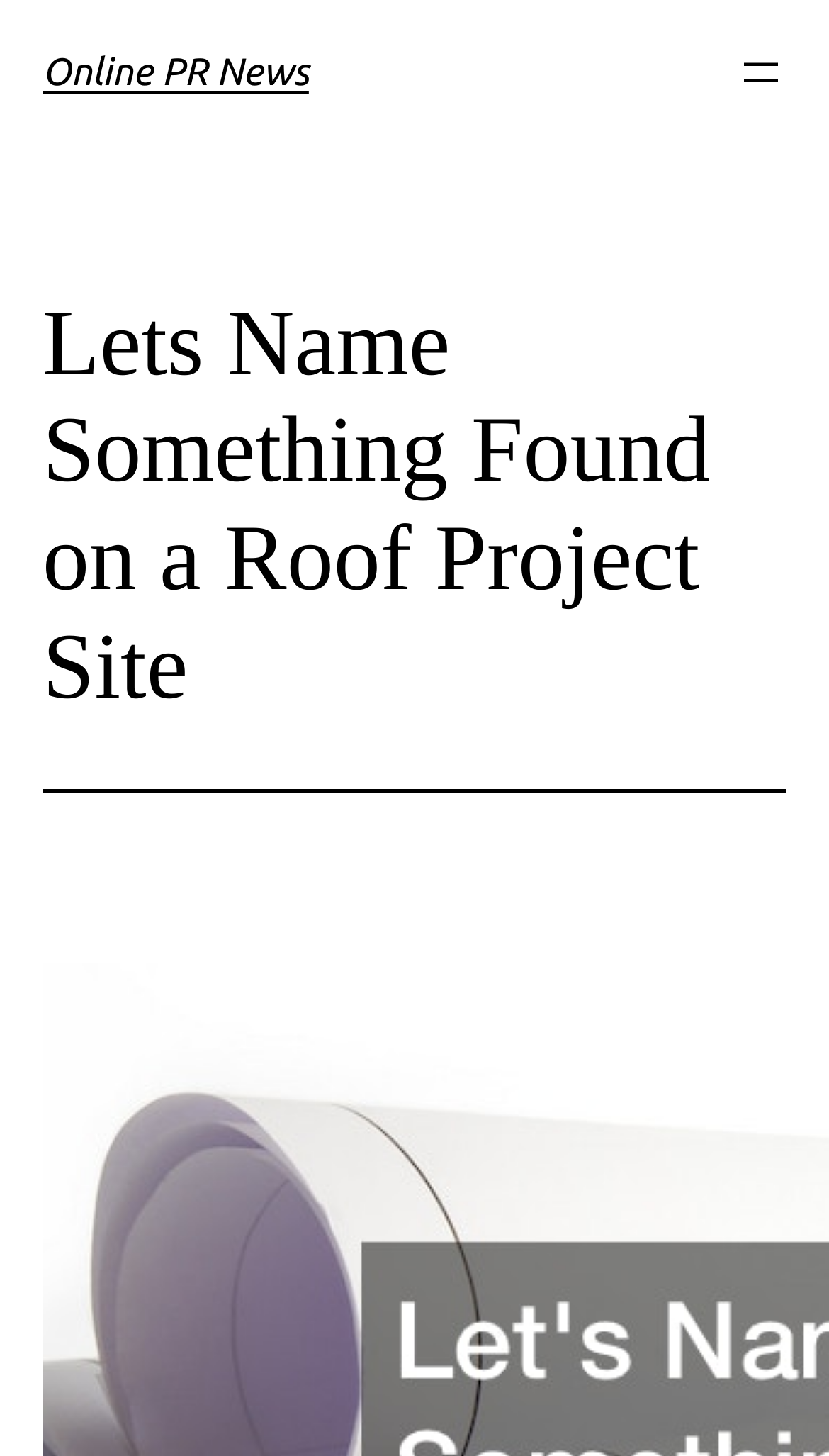Extract the bounding box coordinates for the described element: "Online PR News". The coordinates should be represented as four float numbers between 0 and 1: [left, top, right, bottom].

[0.051, 0.035, 0.373, 0.064]